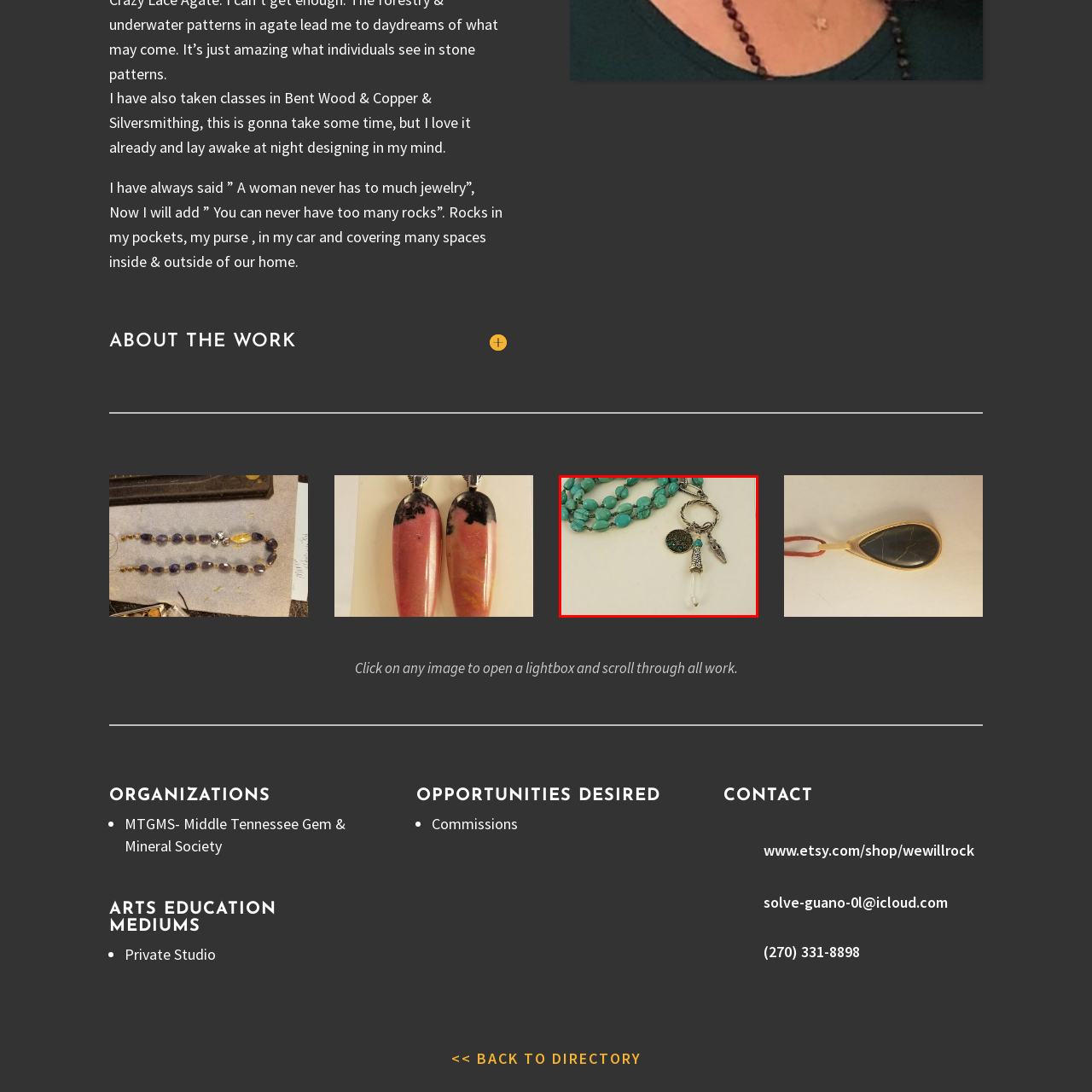Focus on the highlighted area in red, What shape is the crystal pendant? Answer using a single word or phrase.

Pointed